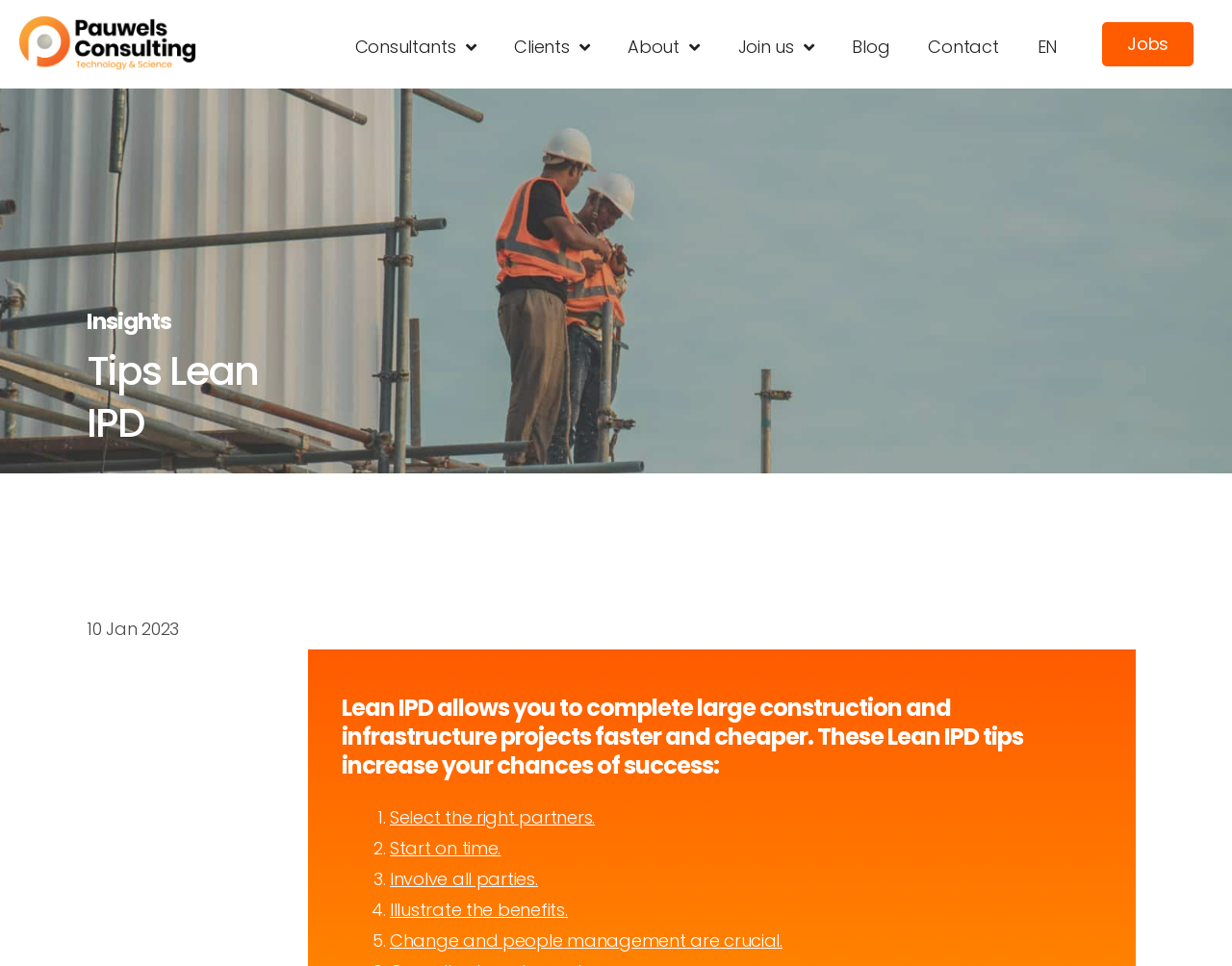Find the bounding box coordinates for the HTML element specified by: "EN".

[0.834, 0.025, 0.866, 0.072]